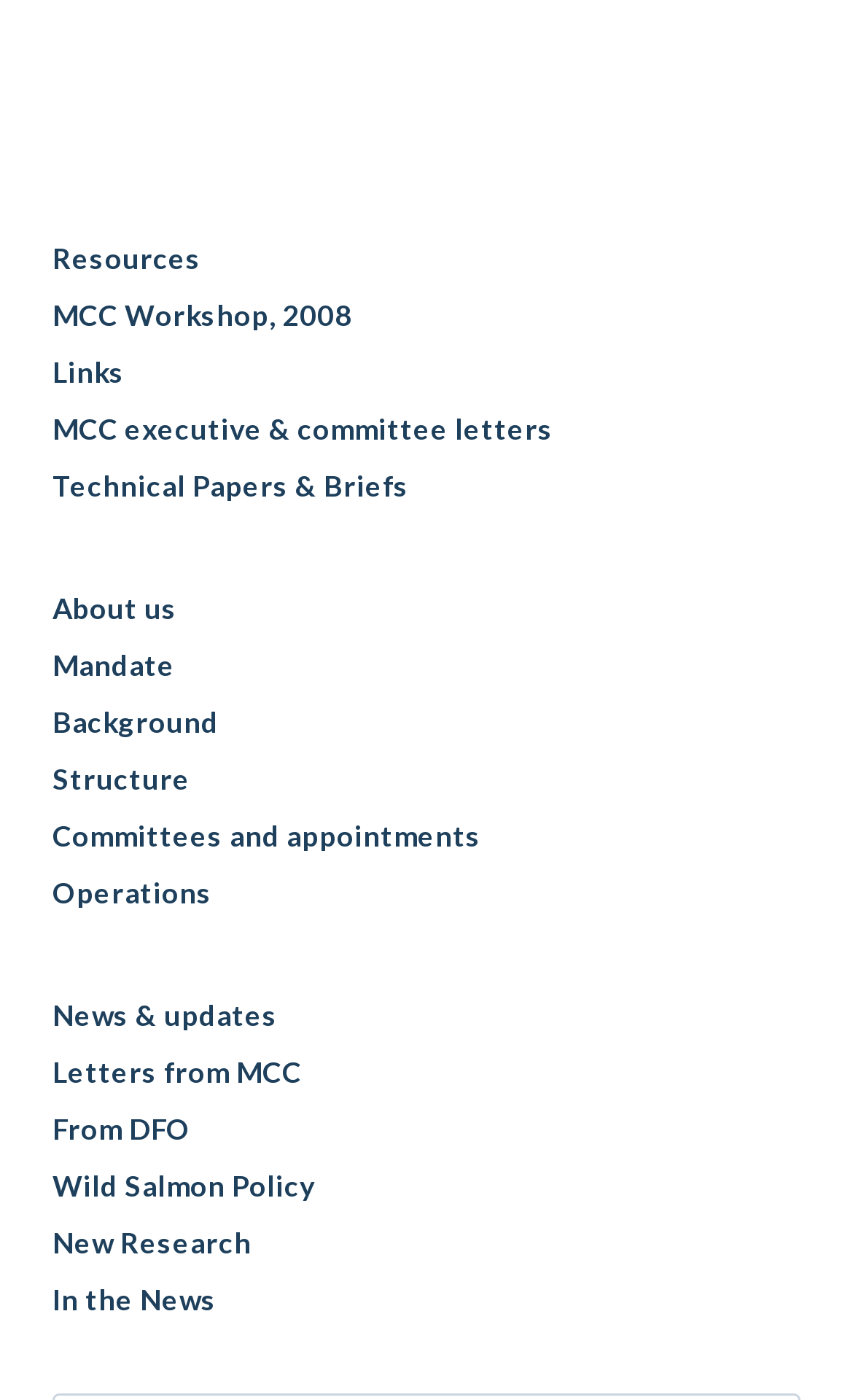Please determine the bounding box coordinates of the clickable area required to carry out the following instruction: "Read about the MCC workshop in 2008". The coordinates must be four float numbers between 0 and 1, represented as [left, top, right, bottom].

[0.062, 0.206, 0.938, 0.246]